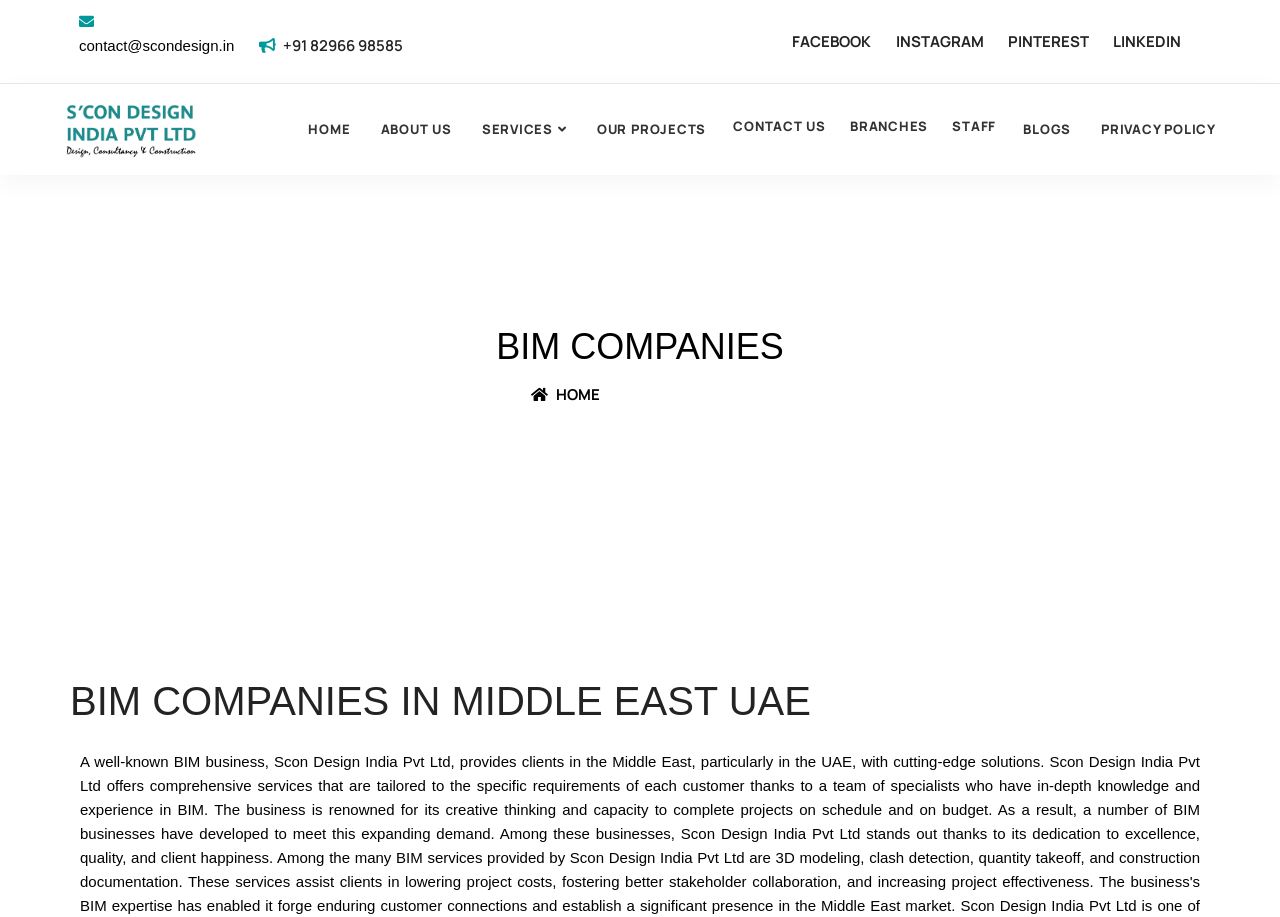Find the bounding box coordinates of the element you need to click on to perform this action: 'go to home page'. The coordinates should be represented by four float values between 0 and 1, in the format [left, top, right, bottom].

[0.233, 0.097, 0.282, 0.184]